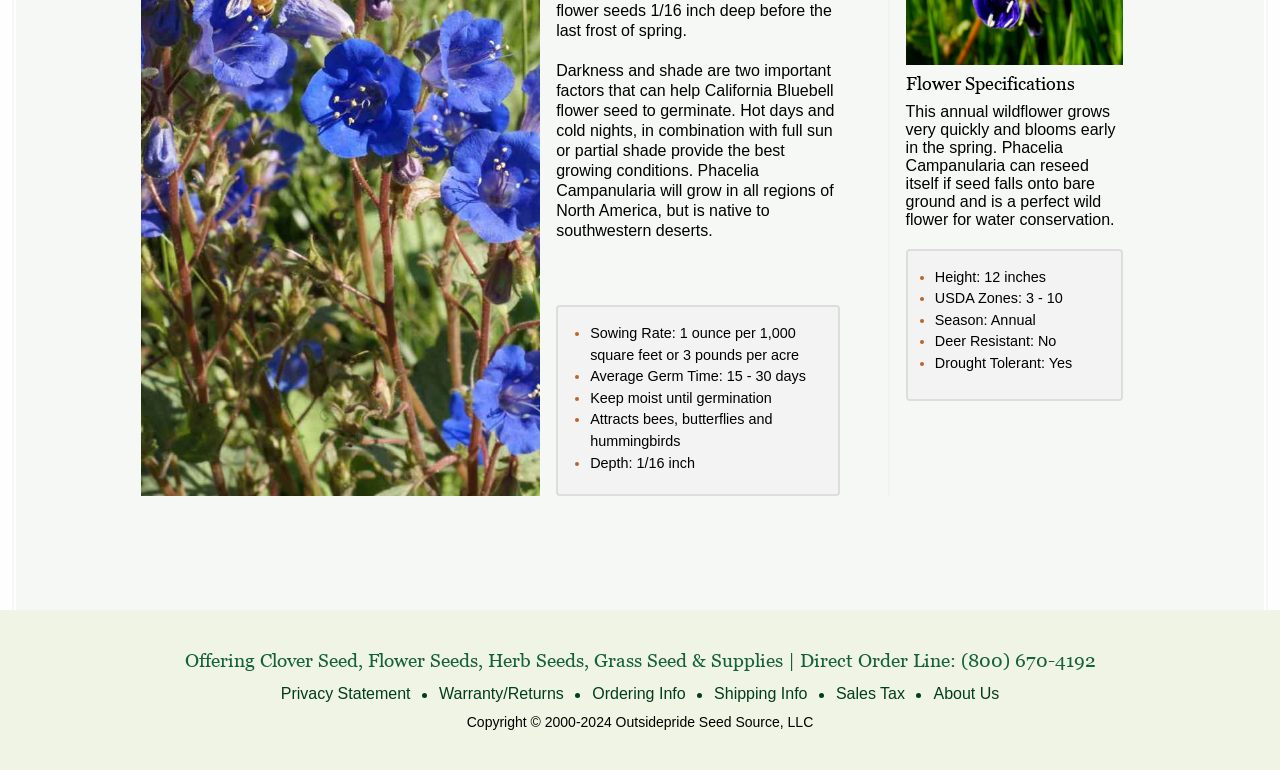Using the provided element description: "(800) 670-4192", identify the bounding box coordinates. The coordinates should be four floats between 0 and 1 in the order [left, top, right, bottom].

[0.75, 0.844, 0.856, 0.872]